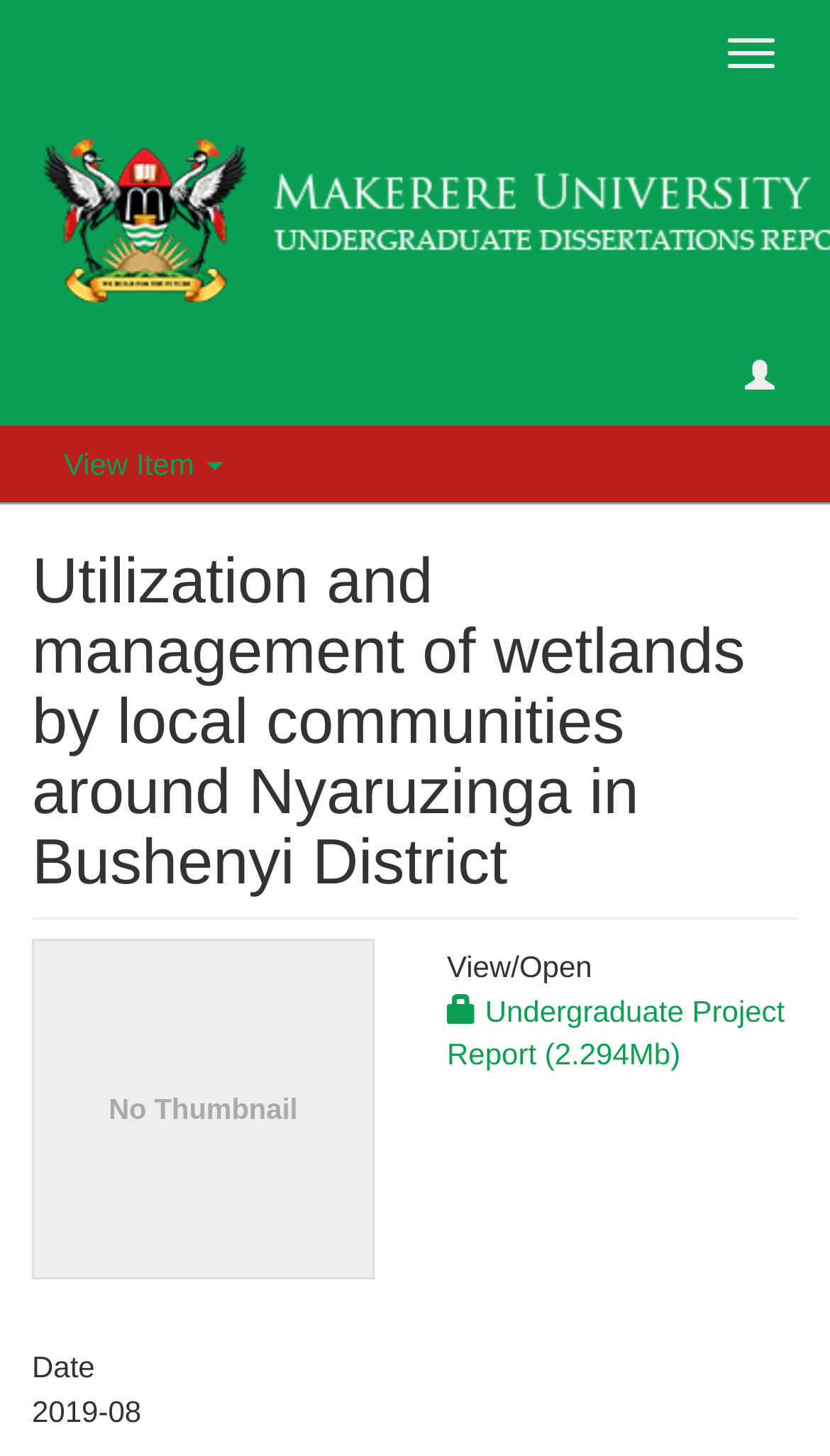Identify the bounding box for the element characterized by the following description: "Toggle navigation".

[0.849, 0.012, 0.962, 0.061]